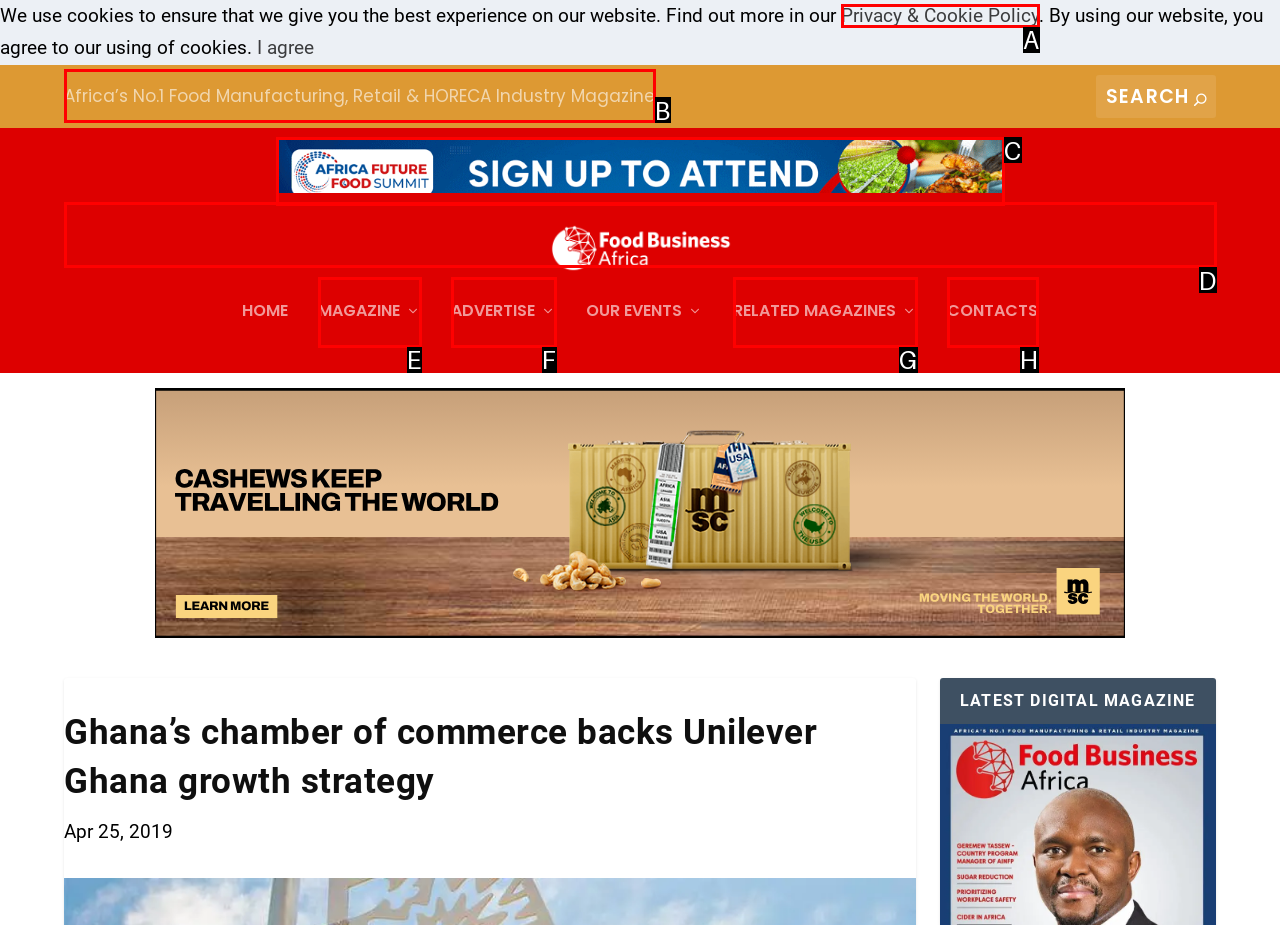Given the description: RELATED MAGAZINES, identify the HTML element that fits best. Respond with the letter of the correct option from the choices.

G